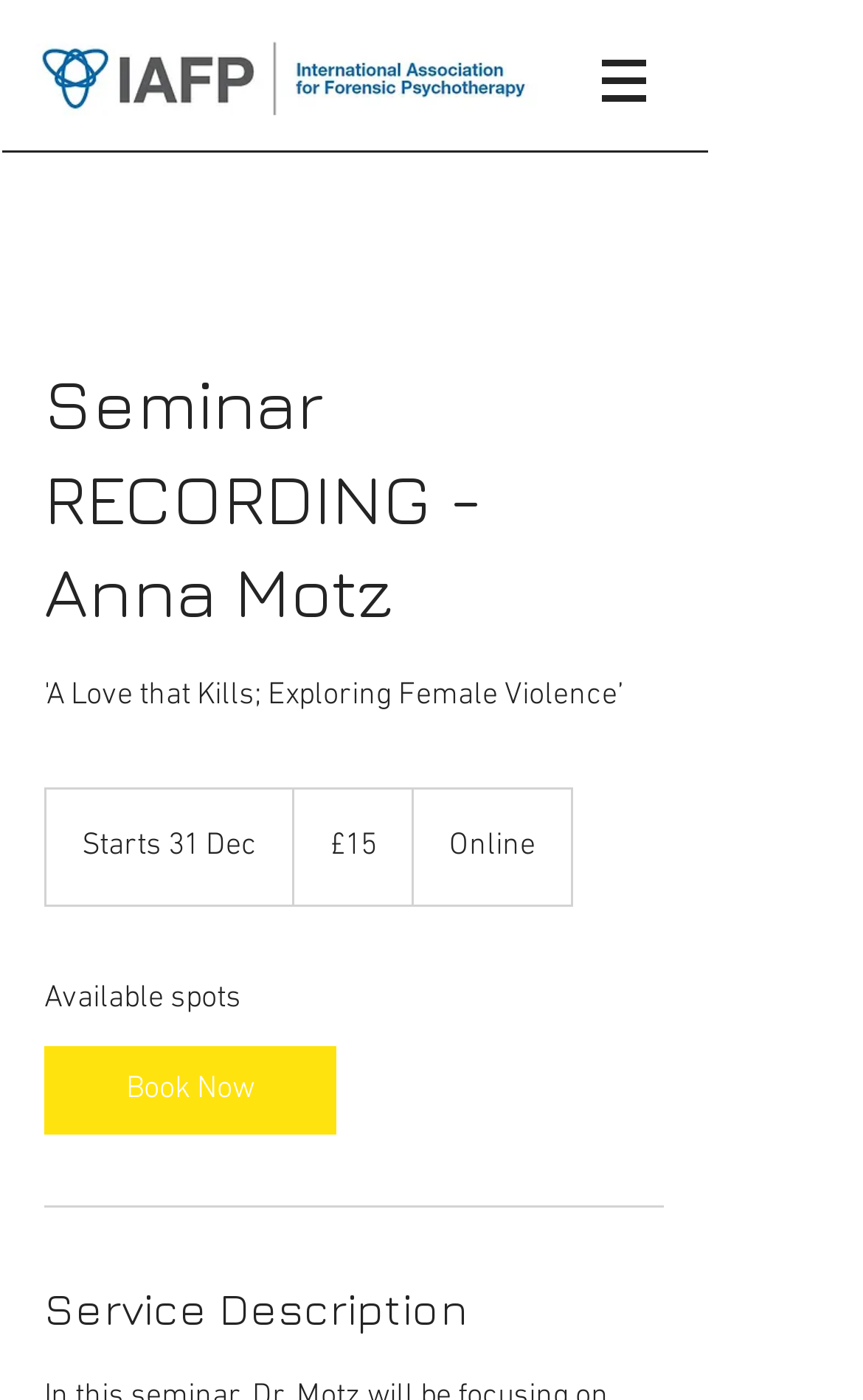How much does the seminar cost?
Answer with a single word or short phrase according to what you see in the image.

15 British pounds